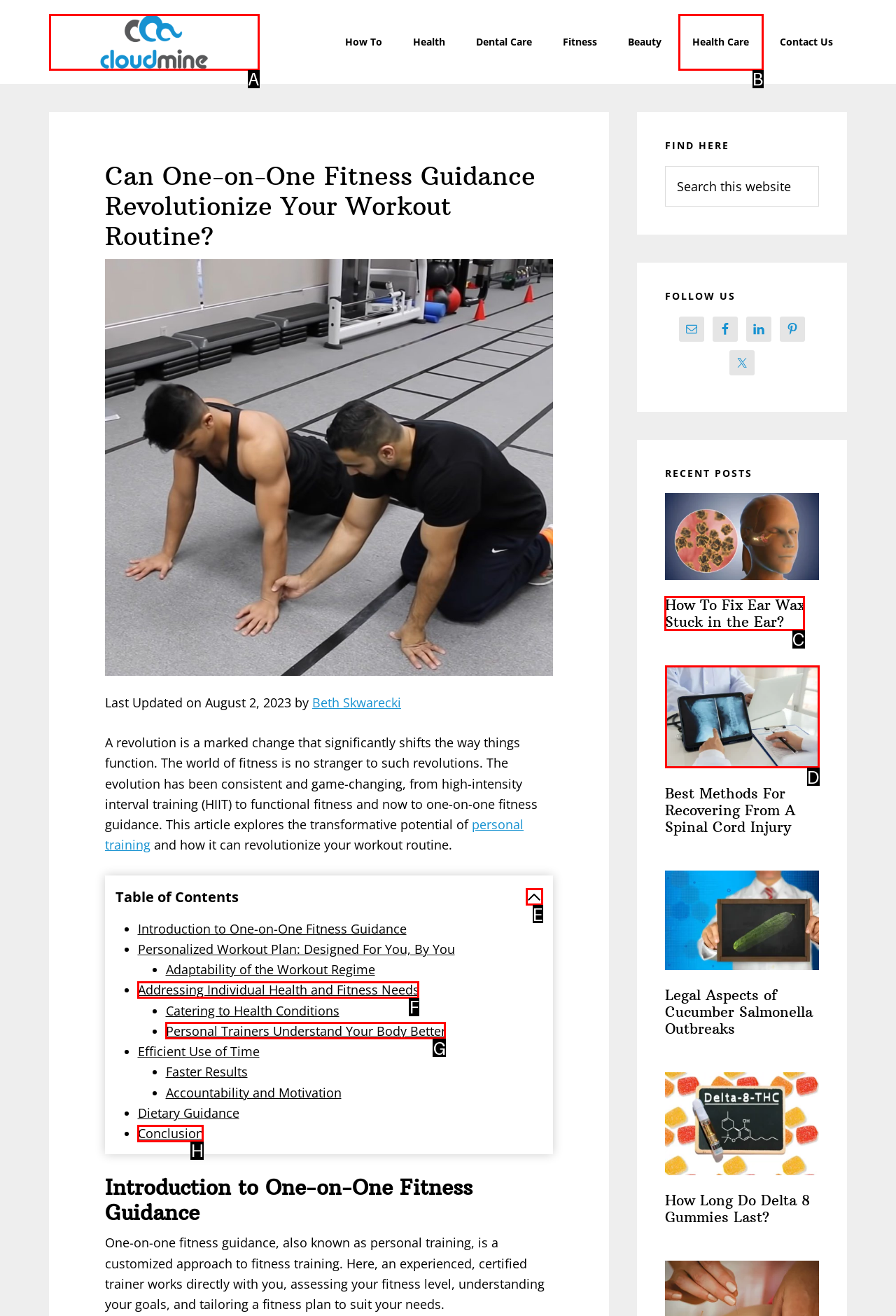Identify the correct UI element to click on to achieve the following task: Read the article 'How To Fix Ear Wax Stuck in the Ear?' Respond with the corresponding letter from the given choices.

C